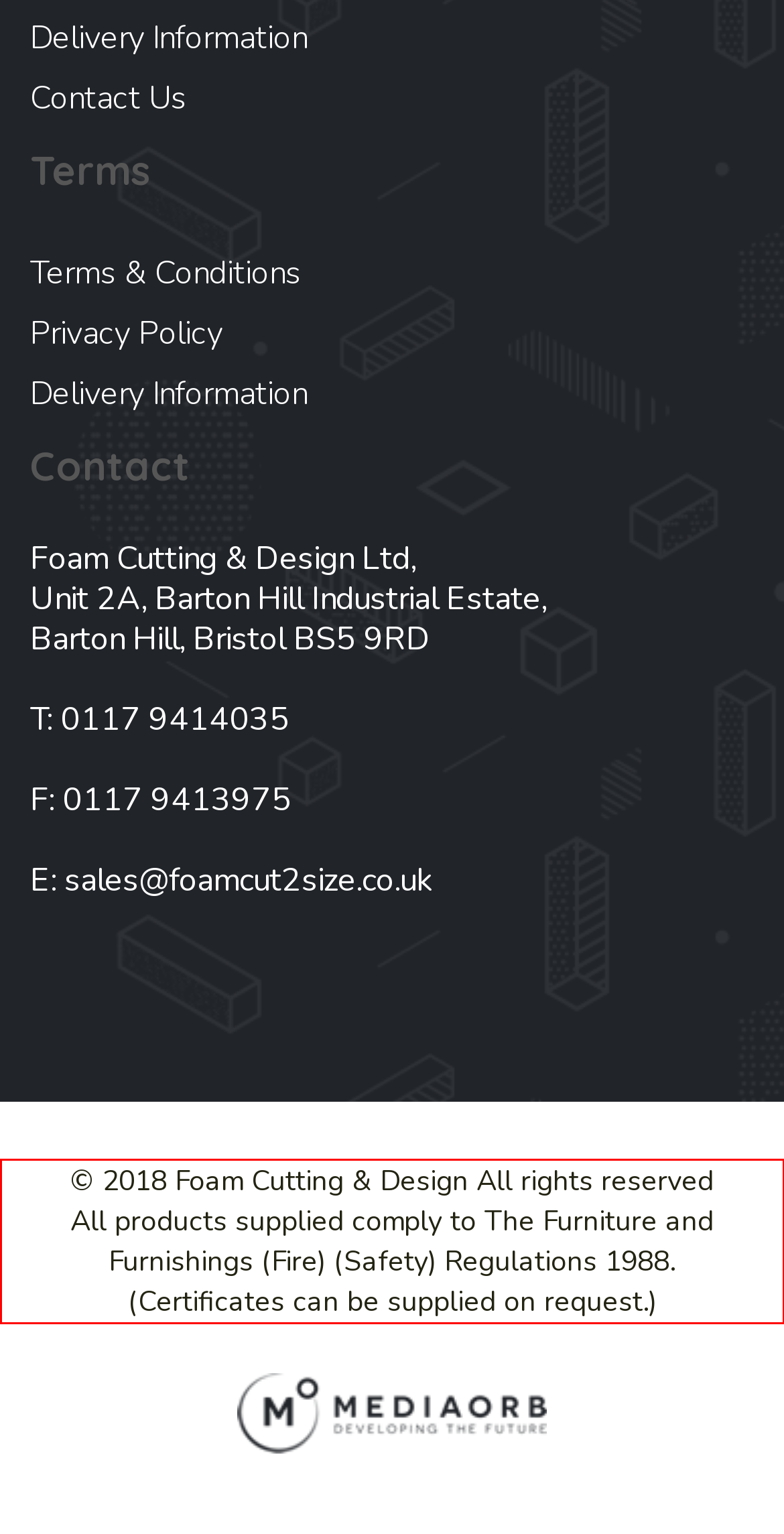Please perform OCR on the text within the red rectangle in the webpage screenshot and return the text content.

© 2018 Foam Cutting & Design All rights reserved All products supplied comply to The Furniture and Furnishings (Fire) (Safety) Regulations 1988. (Certificates can be supplied on request.)